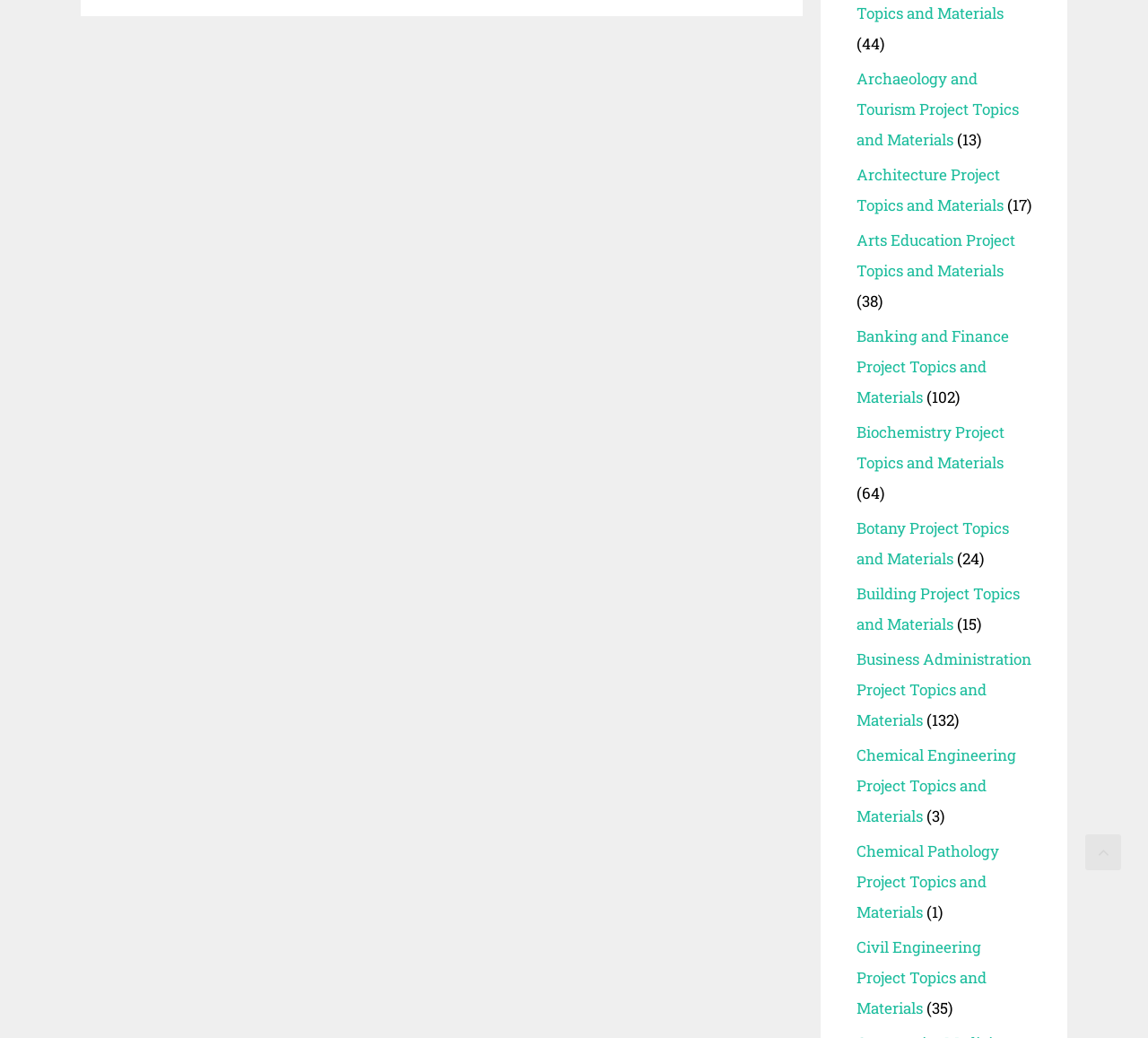Refer to the element description Botany Project Topics and Materials and identify the corresponding bounding box in the screenshot. Format the coordinates as (top-left x, top-left y, bottom-right x, bottom-right y) with values in the range of 0 to 1.

[0.746, 0.499, 0.879, 0.548]